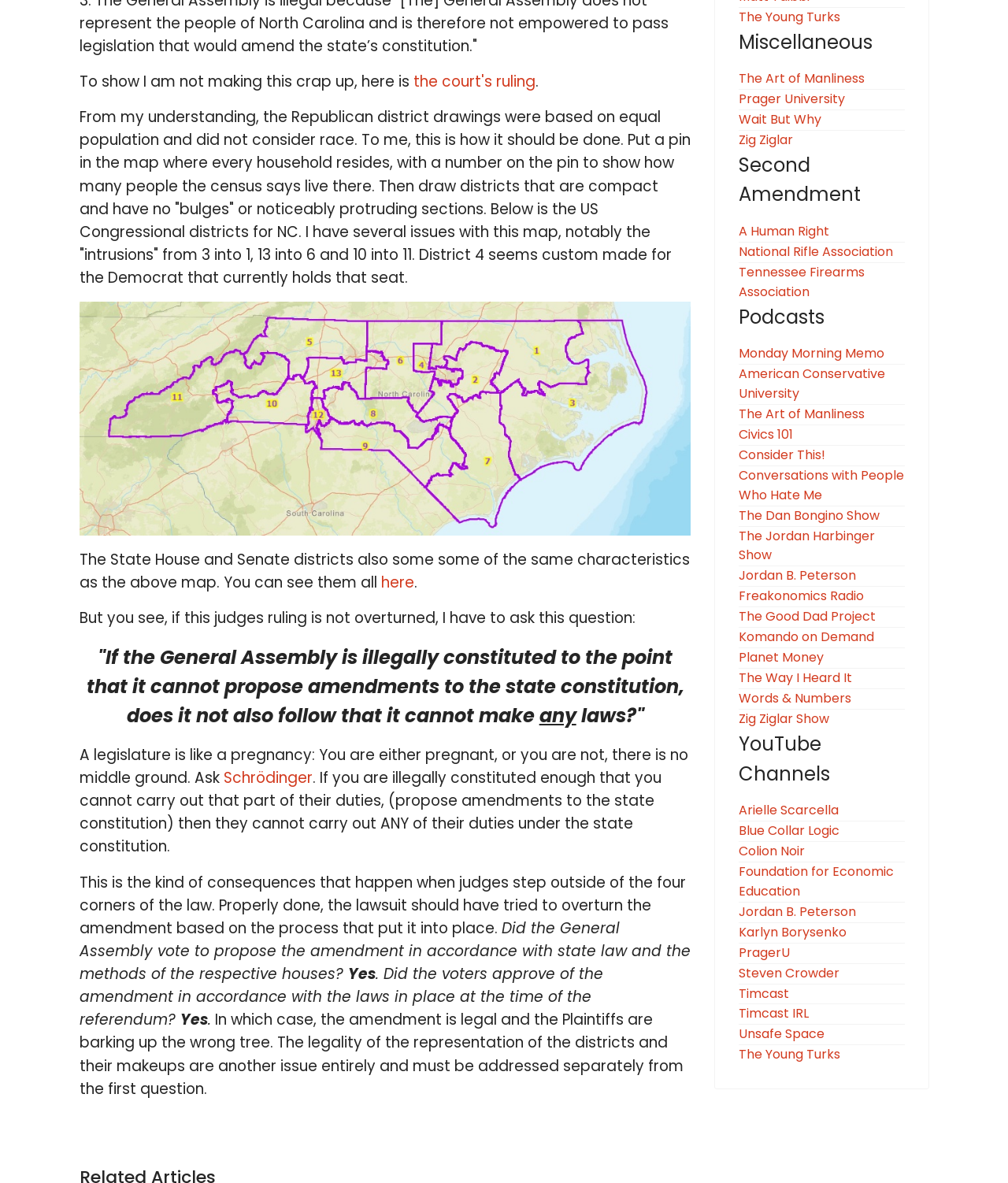Using the provided element description, identify the bounding box coordinates as (top-left x, top-left y, bottom-right x, bottom-right y). Ensure all values are between 0 and 1. Description: Prager University

[0.733, 0.076, 0.839, 0.091]